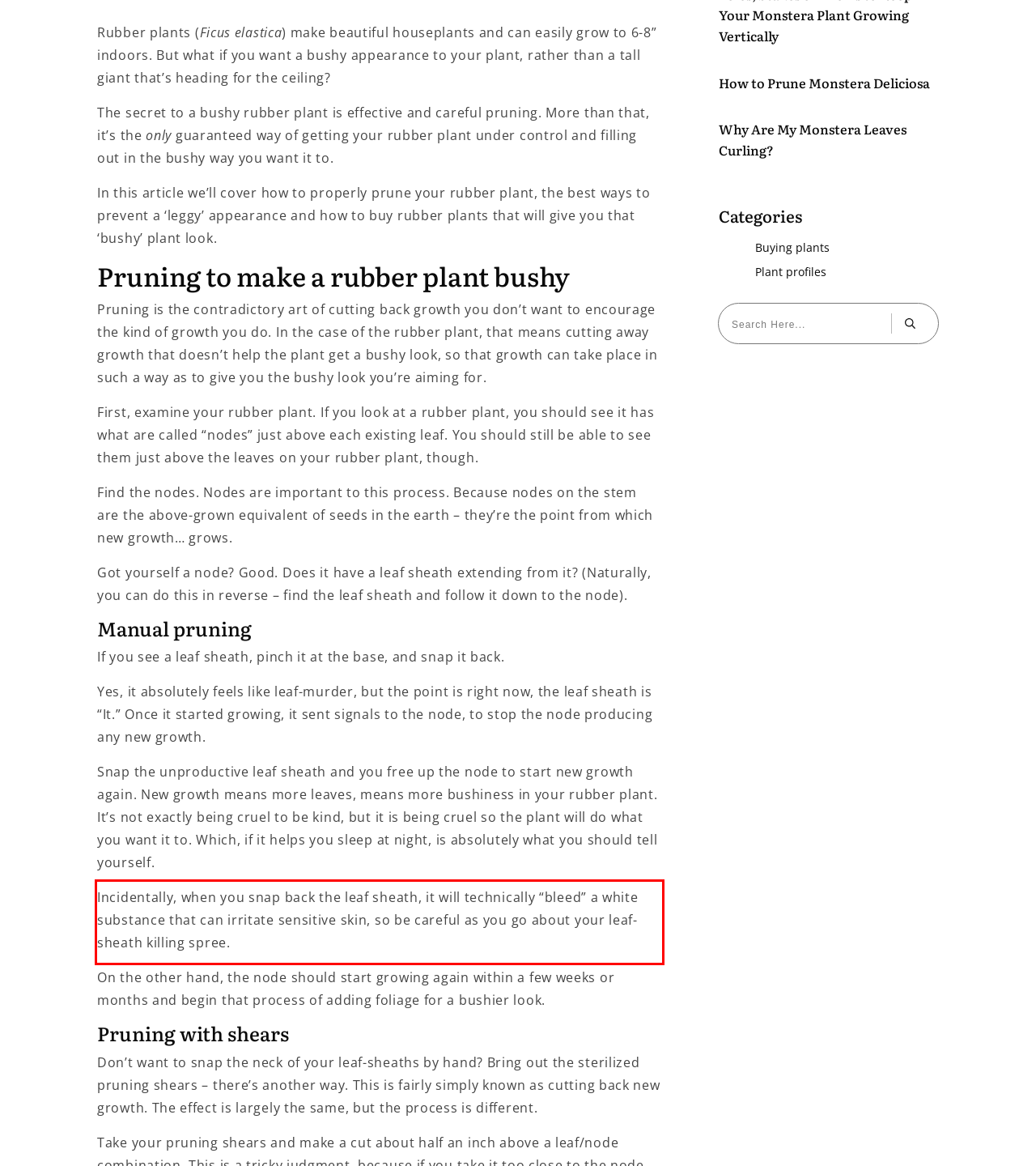Identify the text within the red bounding box on the webpage screenshot and generate the extracted text content.

Incidentally, when you snap back the leaf sheath, it will technically “bleed” a white substance that can irritate sensitive skin, so be careful as you go about your leaf-sheath killing spree.